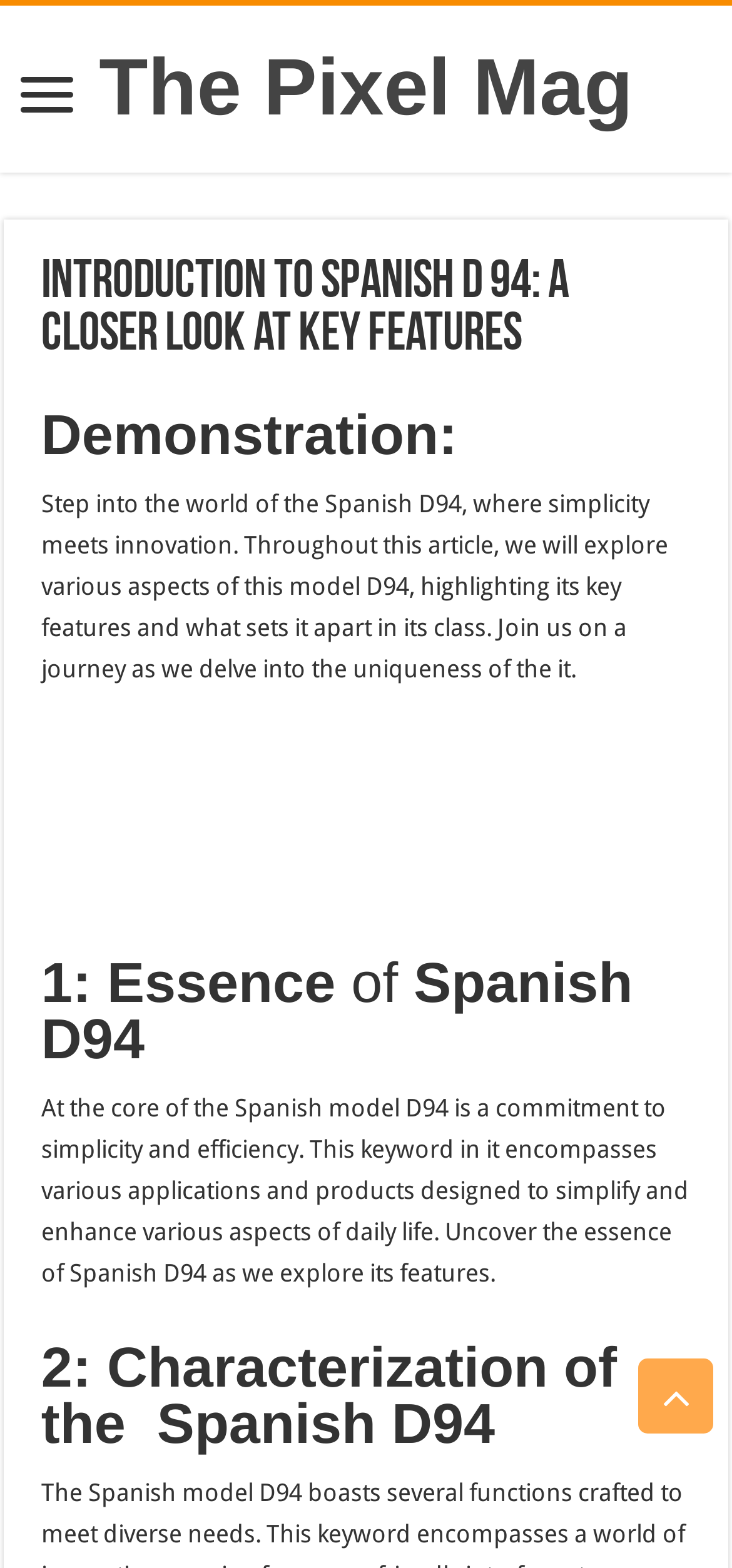Examine the screenshot and answer the question in as much detail as possible: What is the name of the magazine?

The name of the magazine can be found in the heading element with the text 'The Pixel Mag' which is located at the top of the webpage.